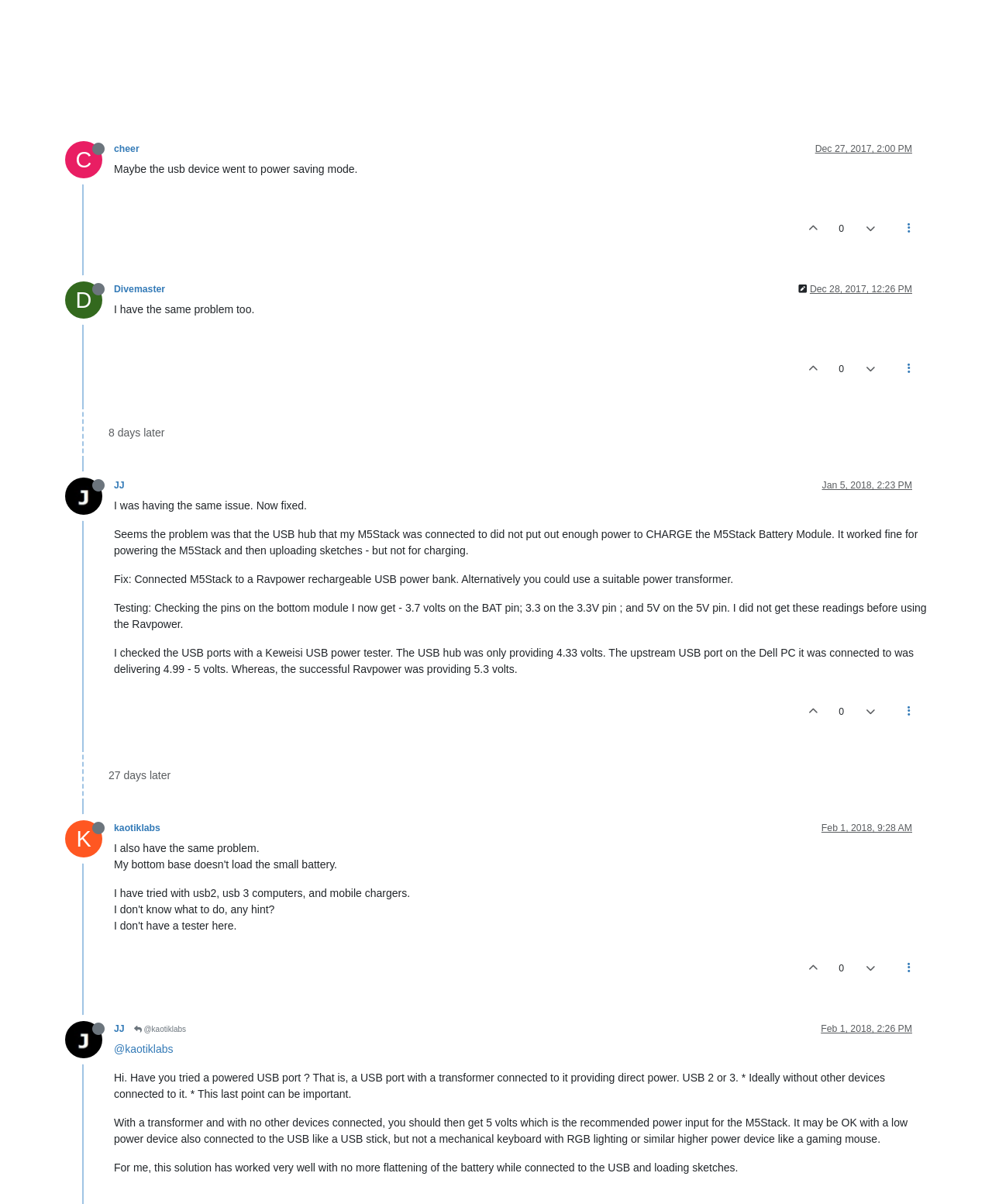Please identify the bounding box coordinates of the element that needs to be clicked to execute the following command: "Reply to the post". Provide the bounding box using four float numbers between 0 and 1, formatted as [left, top, right, bottom].

[0.897, 0.123, 0.936, 0.157]